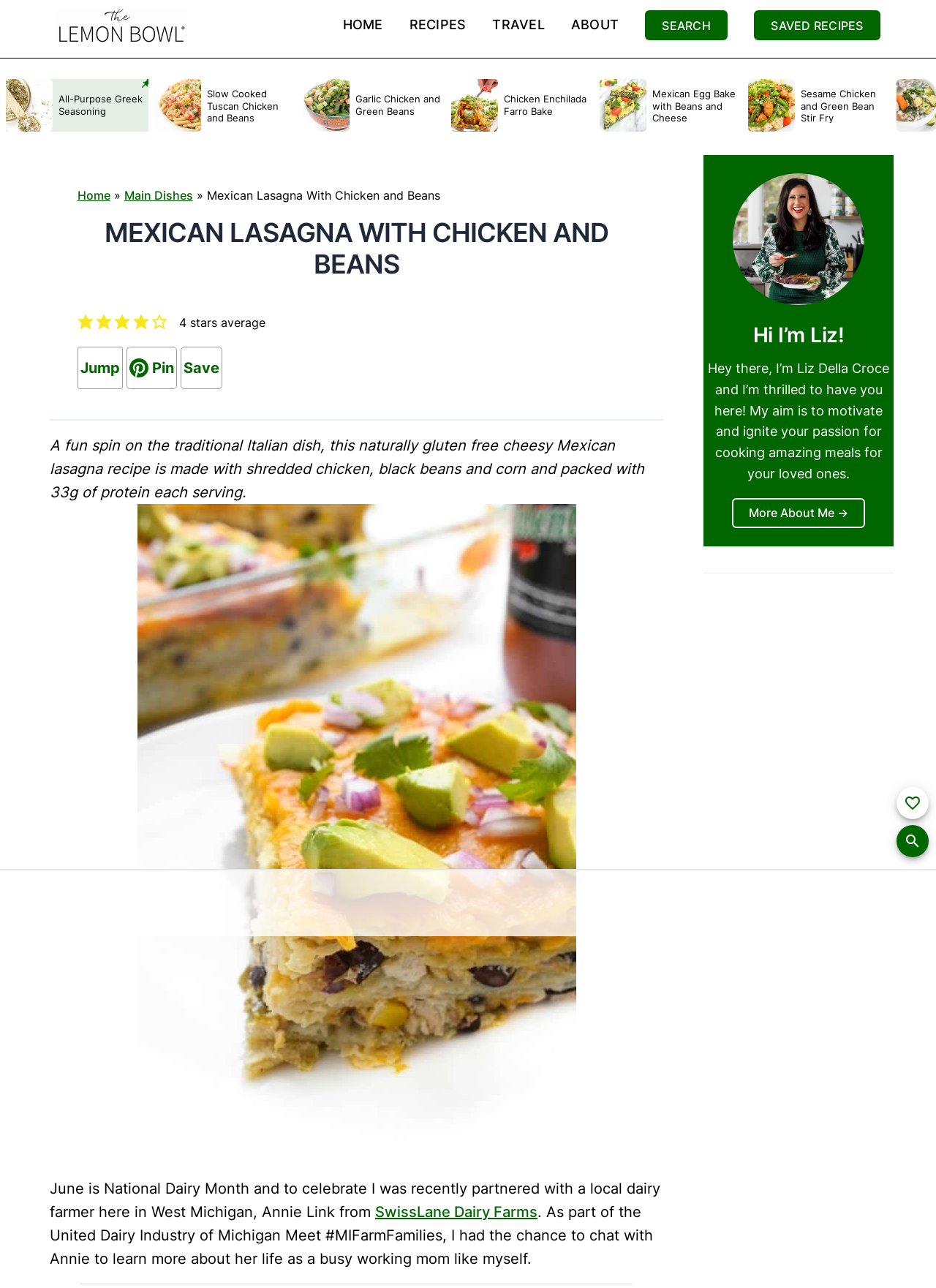Provide an in-depth caption for the elements present on the webpage.

This webpage is about a recipe for Mexican Lasagna with Chicken and Black Beans. At the top, there is a navigation bar with links to 'HOME', 'RECIPES', 'TRAVEL', 'ABOUT', 'SEARCH', and 'SAVED RECIPES'. Below the navigation bar, there is a horizontal separator line. 

On the left side, there are five links to other recipes, each accompanied by an image. These links are arranged vertically, with the first one at the top and the last one at the bottom. 

To the right of these links, there is a section with a heading 'MEXICAN LASAGNA WITH CHICKEN AND BEANS'. Below the heading, there are several images, followed by a paragraph of text describing the recipe. The text mentions that the recipe is naturally gluten-free and packed with 33g of protein per serving. 

Below this section, there is a large image of the Mexican Lasagna with Chicken and Beans. To the right of the image, there is a section with a heading 'Hi I’m Liz!' and a paragraph of text introducing the author, Liz Della Croce. 

Further down the page, there are several advertisements and a section with buttons to add or remove the page from favorites. At the very bottom, there is a search bar and a button to sign in.